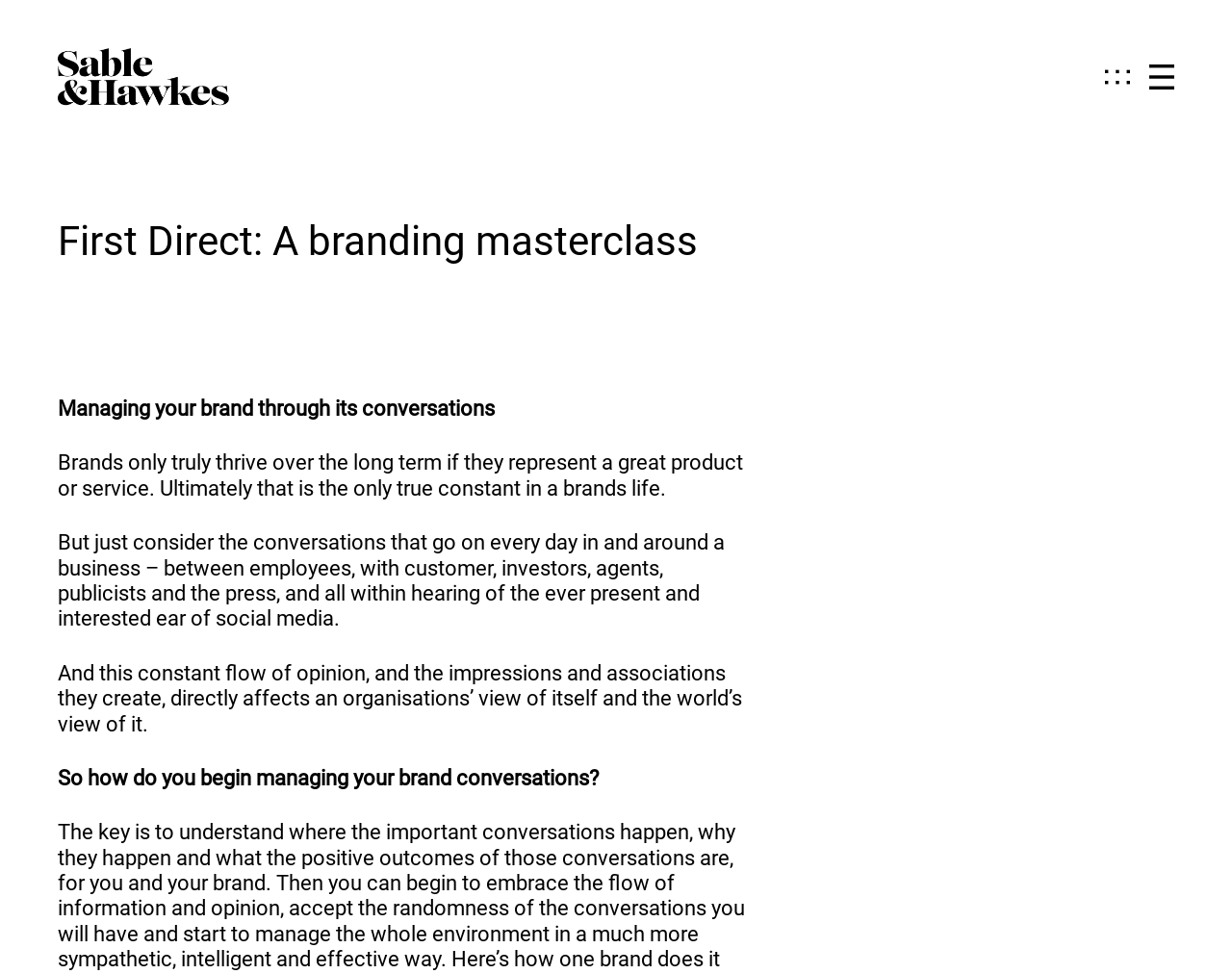What is the purpose of managing brand conversations?
From the image, respond using a single word or phrase.

To thrive long term